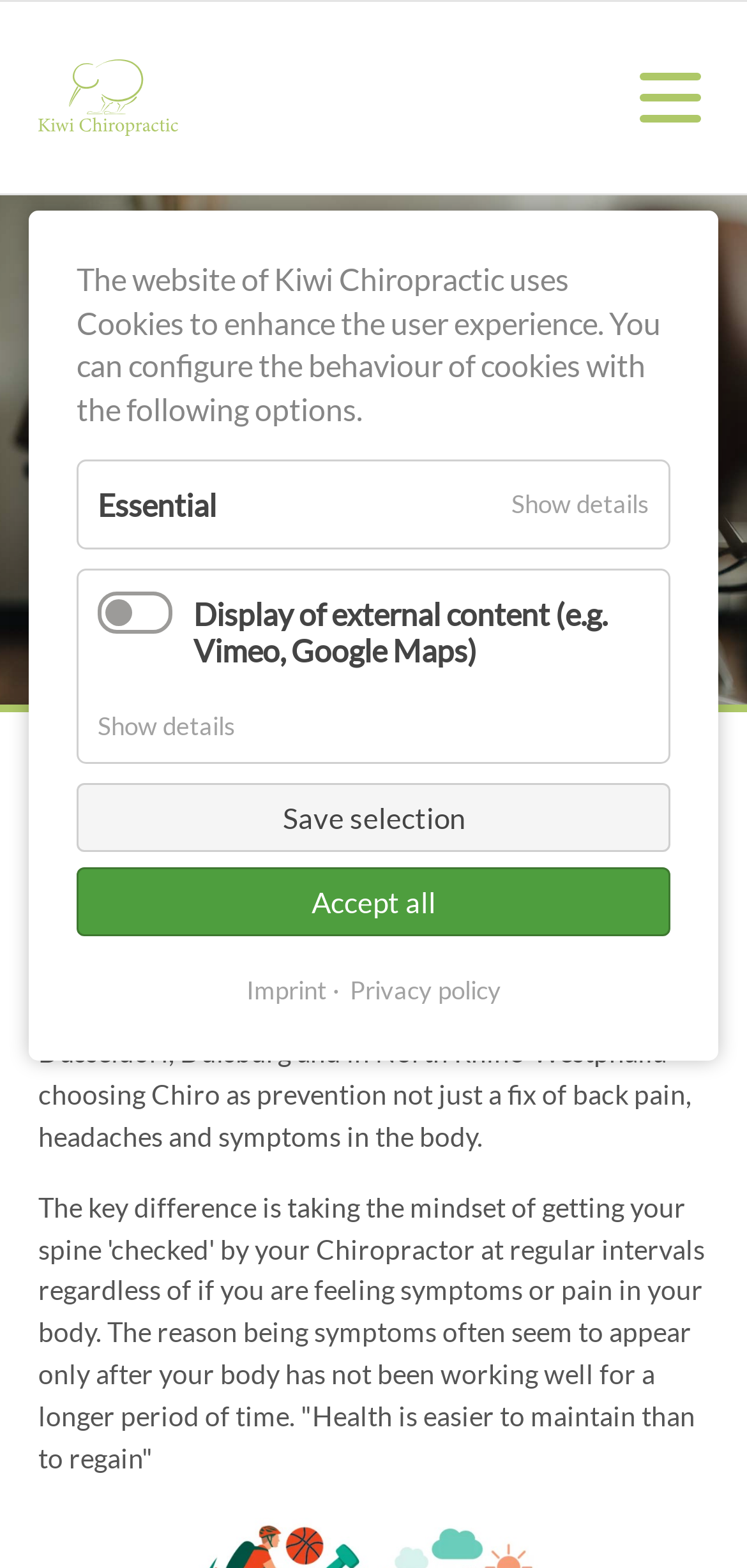Construct a comprehensive caption that outlines the webpage's structure and content.

The webpage is about Kiwi Chiropractic's video library. At the top left, there is a link to Kiwi Chiropractic's main page. On the top right, there is another link, but its text is empty. Below these links, there is a heading that reads "Regular Chiropractic Care". 

Under the heading, there is a block of text that explains the importance of regular chiropractic care, stating that symptoms often appear only after the body has not been functioning well for a longer period of time. 

At the bottom of the page, there is a cookie bar notification that alerts users that the website uses cookies to enhance the user experience. This notification provides options to configure the behavior of cookies. Within this notification, there are two sections: "Essential" and "Display of external content (e.g. Vimeo, Google Maps)" with a checkbox to toggle its selection. There are also three buttons: "Show details" for each section, "Save selection", and "Accept all". Additionally, there are two links to "Imprint" and "Privacy policy" at the bottom right of the notification.